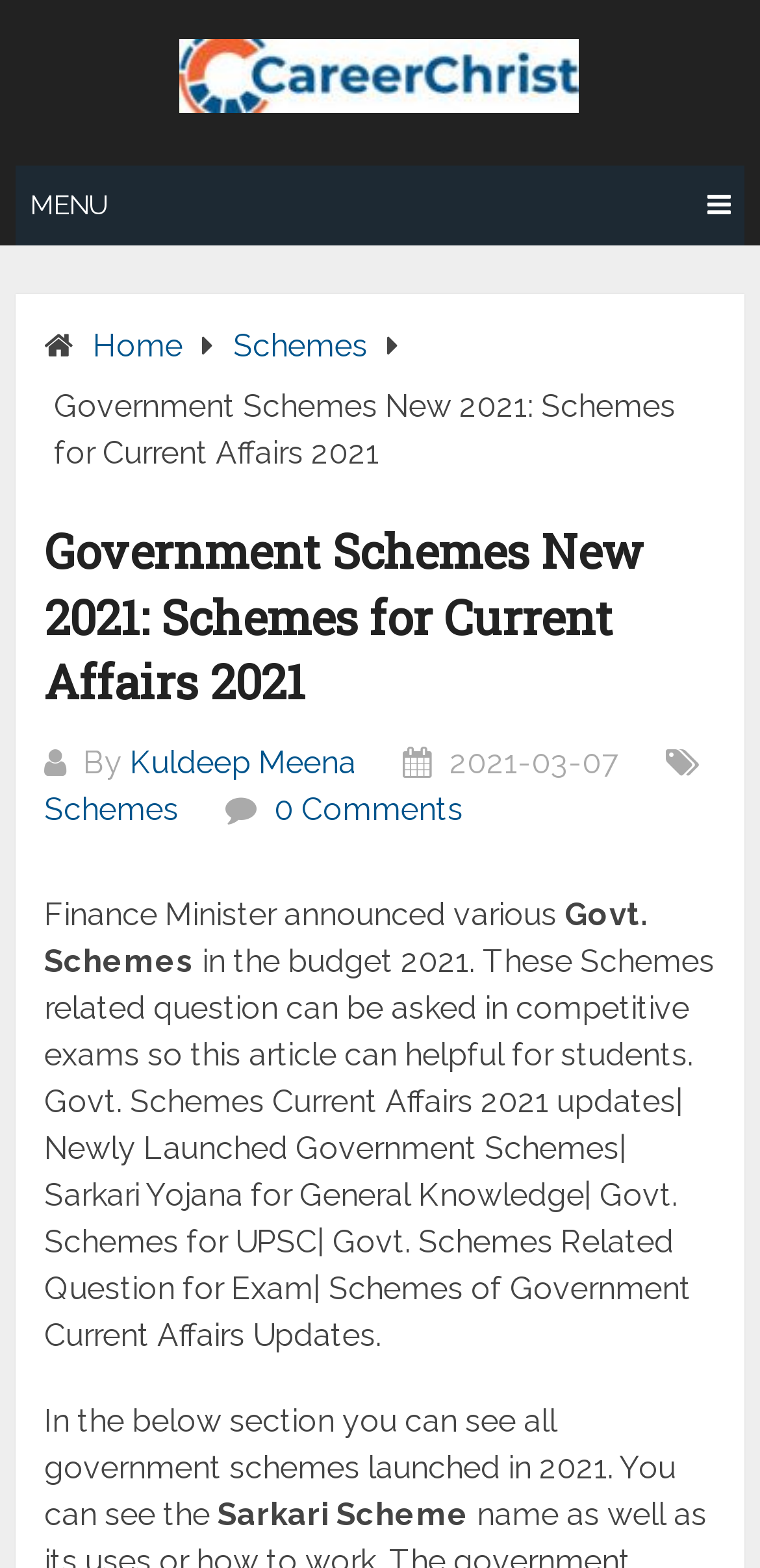Please provide the bounding box coordinates for the UI element as described: "Kuldeep Meena". The coordinates must be four floats between 0 and 1, represented as [left, top, right, bottom].

[0.171, 0.474, 0.469, 0.498]